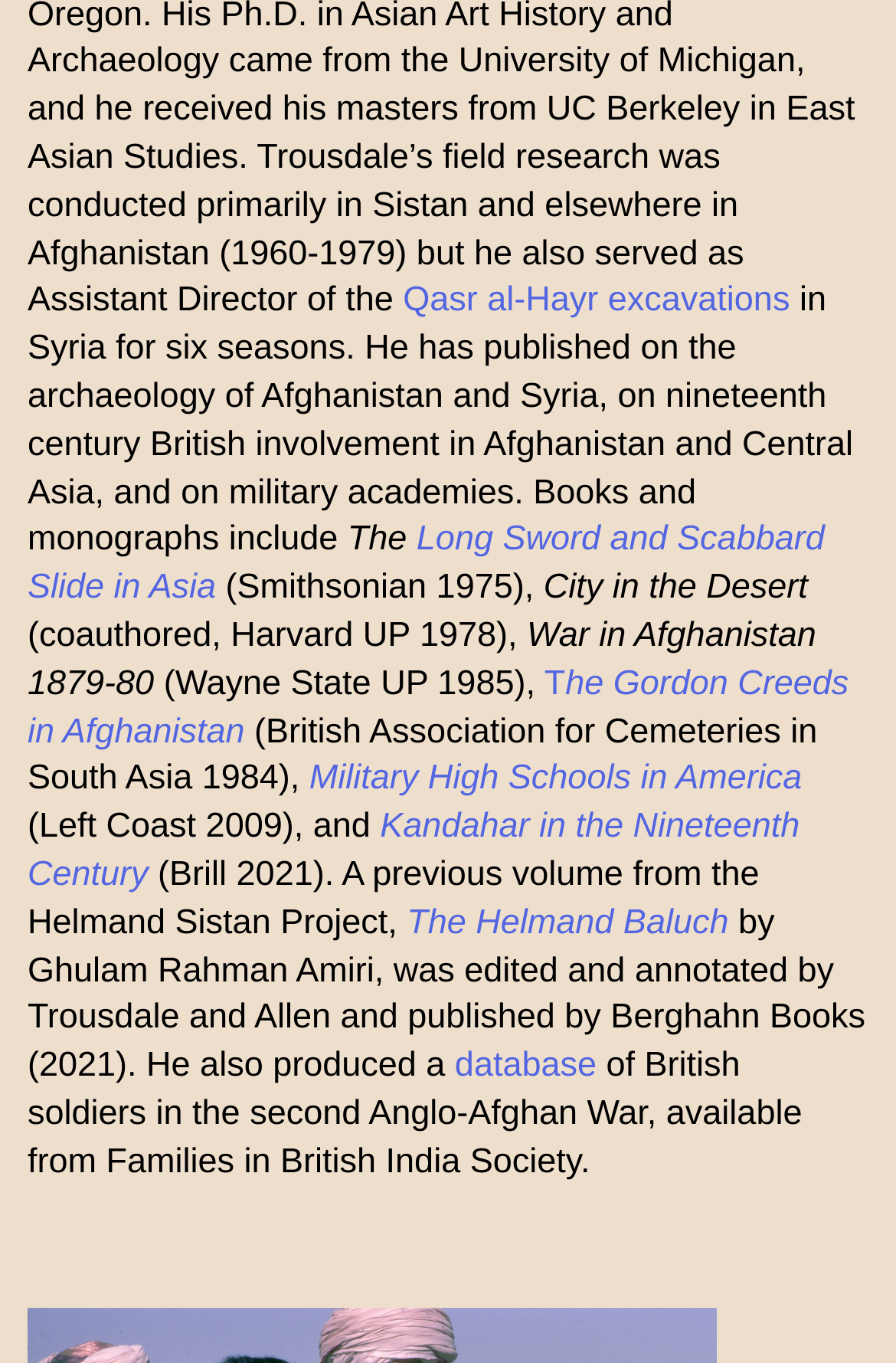What is the title of the book coauthored with Harvard UP in 1978?
Give a single word or phrase as your answer by examining the image.

City in the Desert